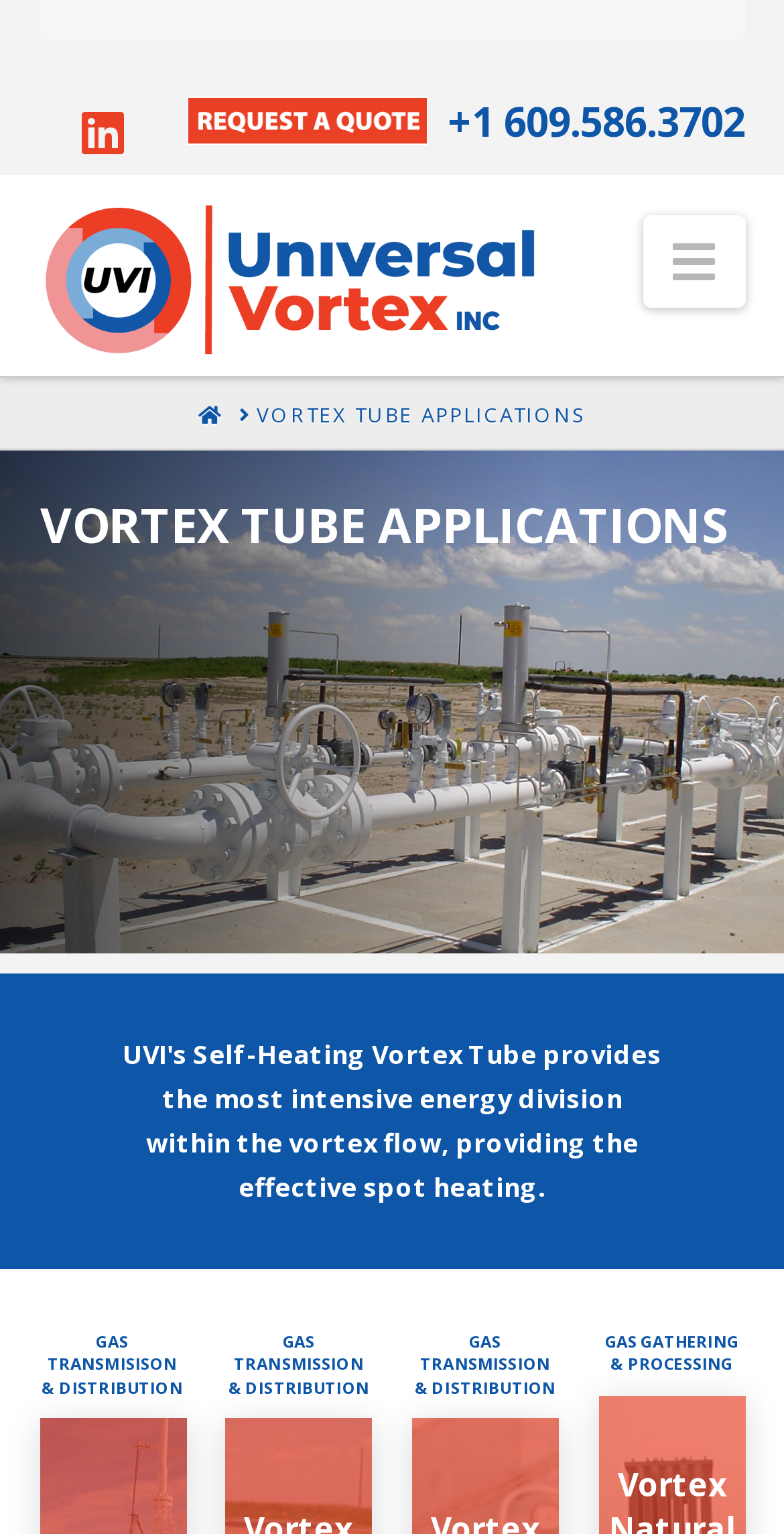Locate the bounding box coordinates of the clickable part needed for the task: "Open the navigation menu".

[0.819, 0.141, 0.95, 0.201]